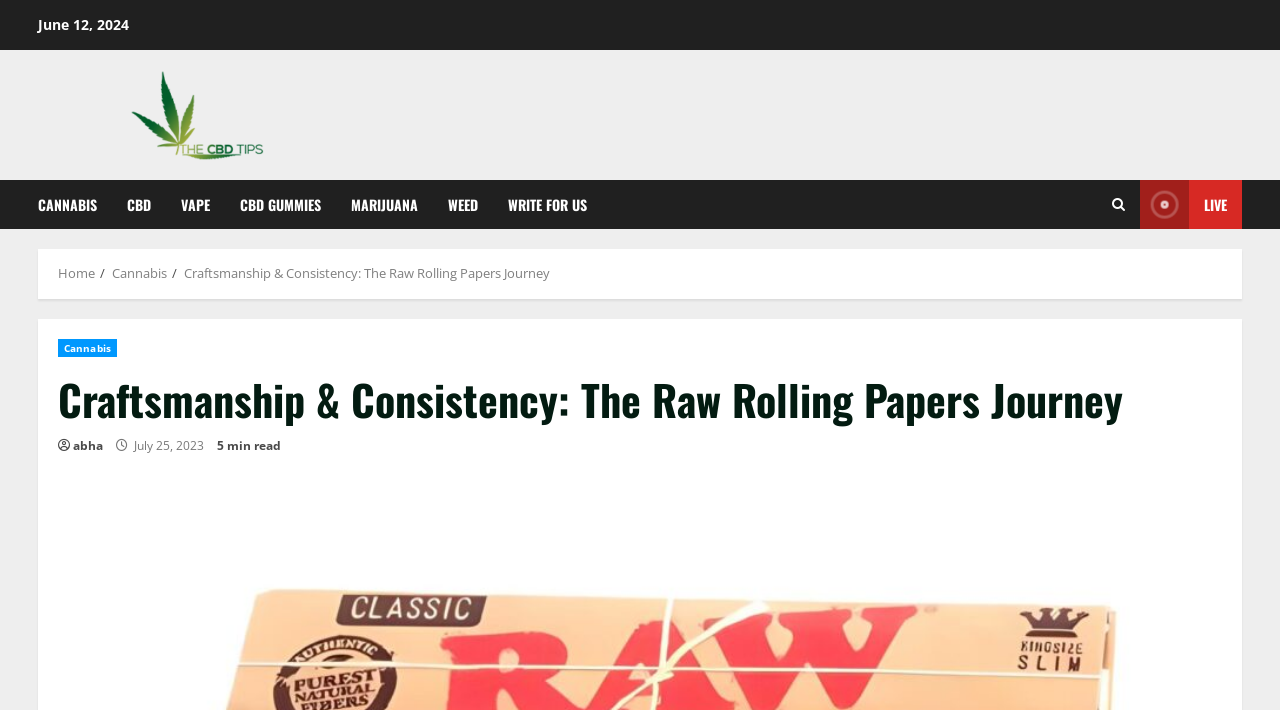Please find the bounding box coordinates of the element's region to be clicked to carry out this instruction: "Check the 'LIVE' section".

[0.891, 0.254, 0.97, 0.323]